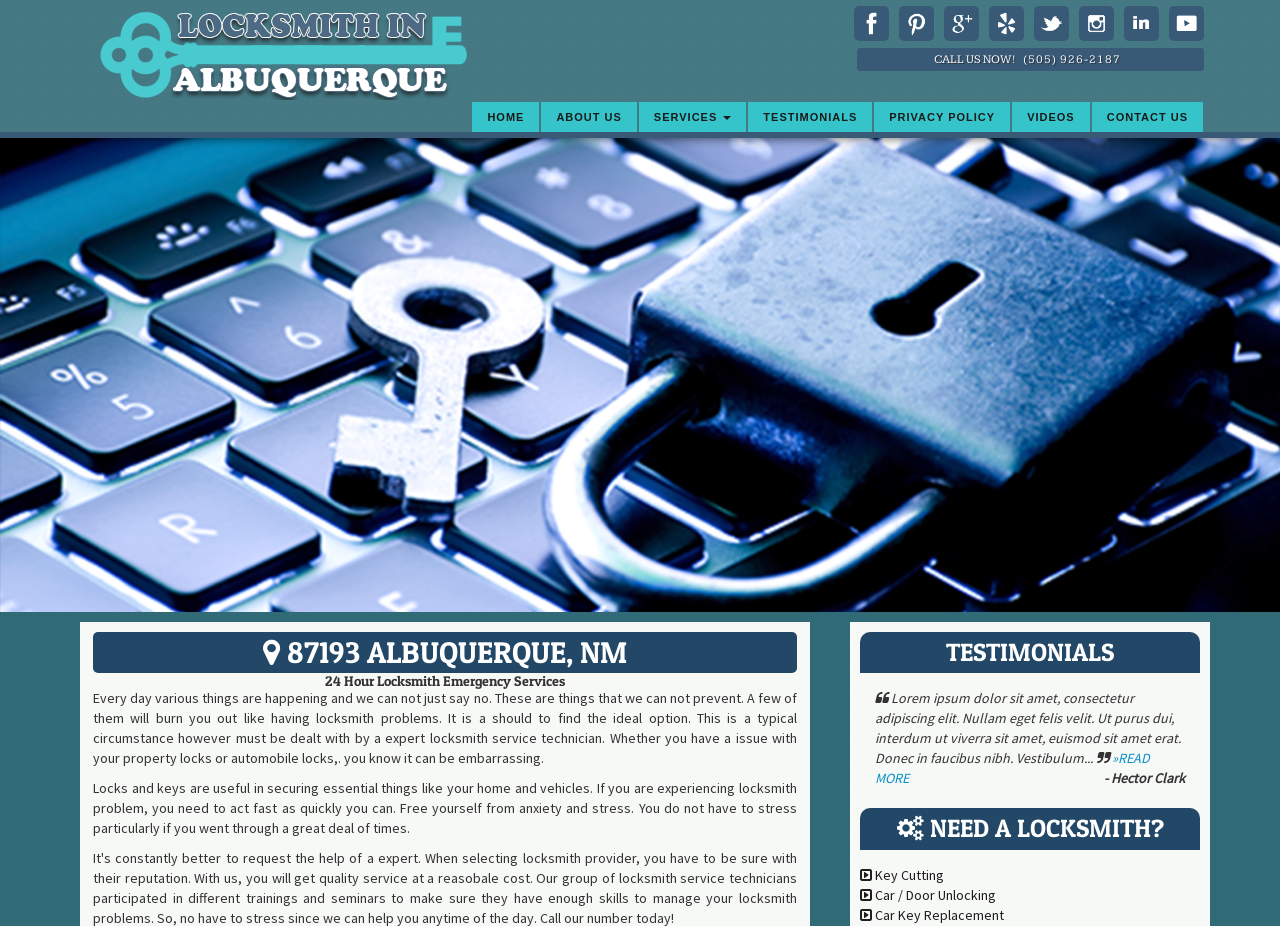Identify the bounding box coordinates of the area that should be clicked in order to complete the given instruction: "Call the phone number". The bounding box coordinates should be four float numbers between 0 and 1, i.e., [left, top, right, bottom].

[0.796, 0.056, 0.88, 0.072]